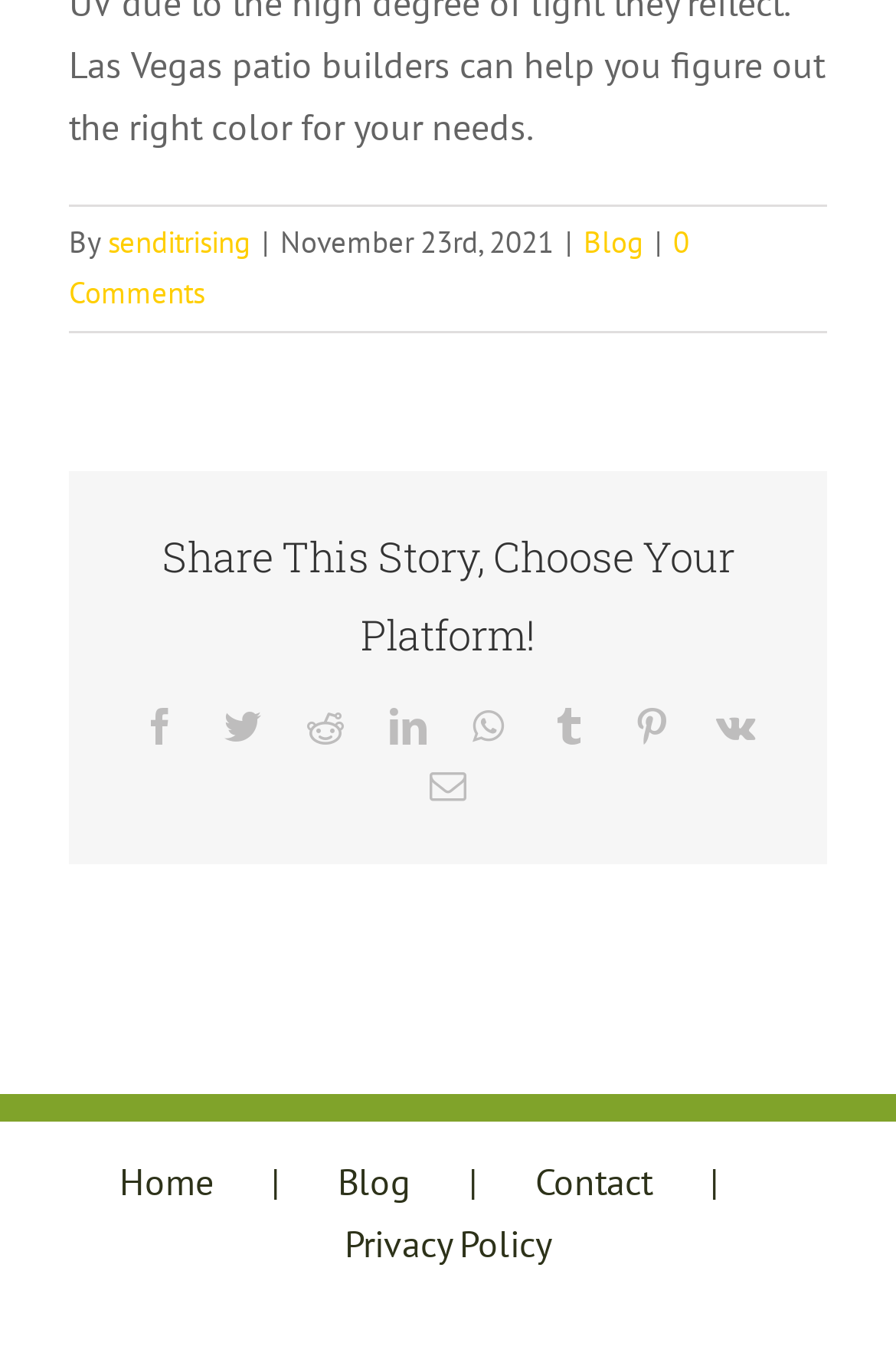Bounding box coordinates are specified in the format (top-left x, top-left y, bottom-right x, bottom-right y). All values are floating point numbers bounded between 0 and 1. Please provide the bounding box coordinate of the region this sentence describes: Facebook

[0.158, 0.518, 0.199, 0.545]